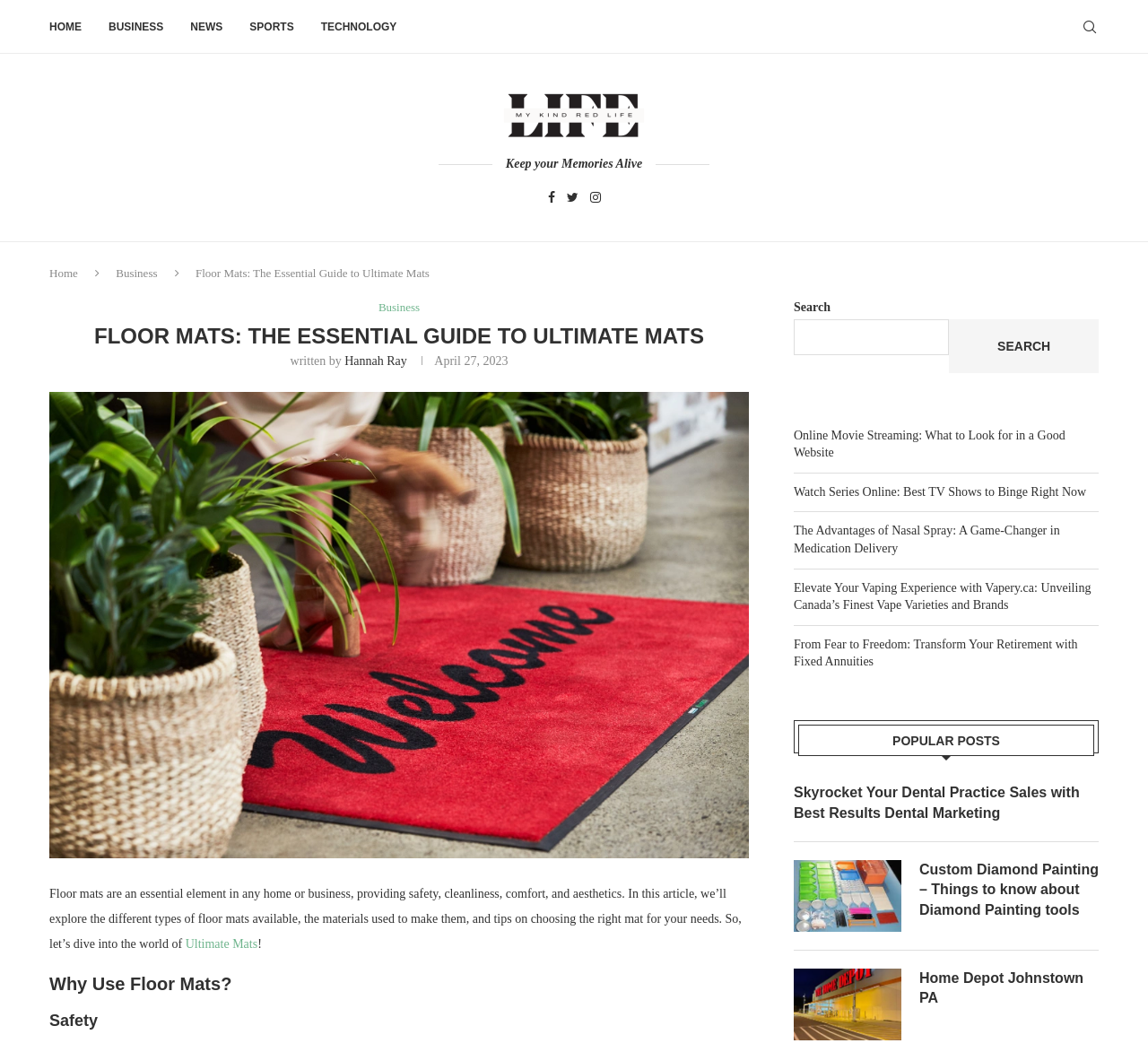Based on the element description, predict the bounding box coordinates (top-left x, top-left y, bottom-right x, bottom-right y) for the UI element in the screenshot: alt="My Kind Red Life"

[0.422, 0.085, 0.578, 0.132]